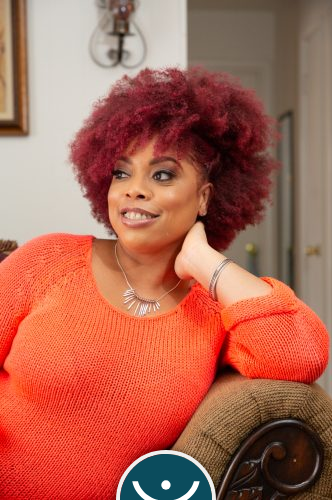What is the atmosphere of the indoor environment?
Please provide a single word or phrase based on the screenshot.

cozy and welcoming